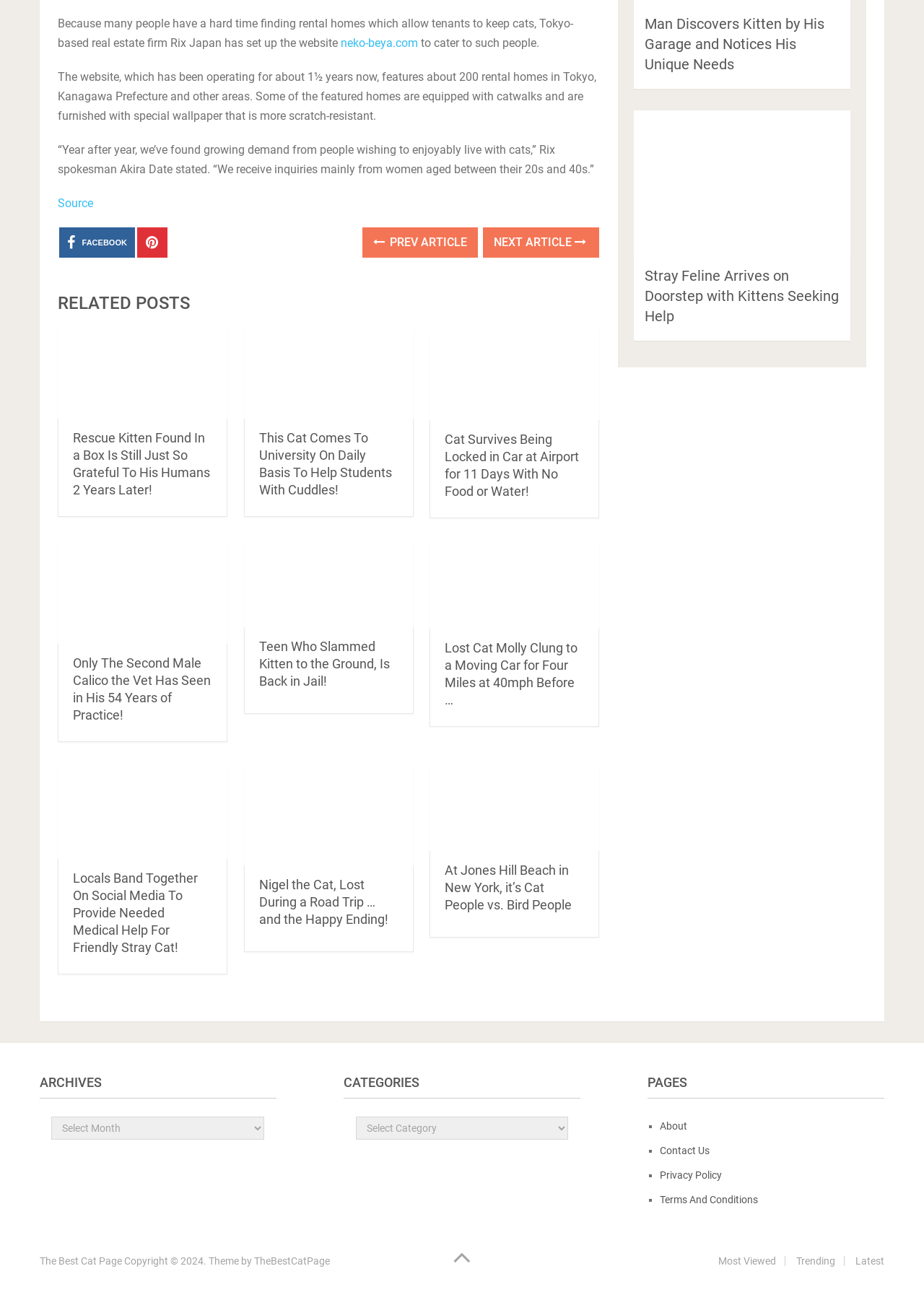Find the bounding box coordinates for the area that should be clicked to accomplish the instruction: "click the link to neko-beya.com".

[0.369, 0.028, 0.452, 0.039]